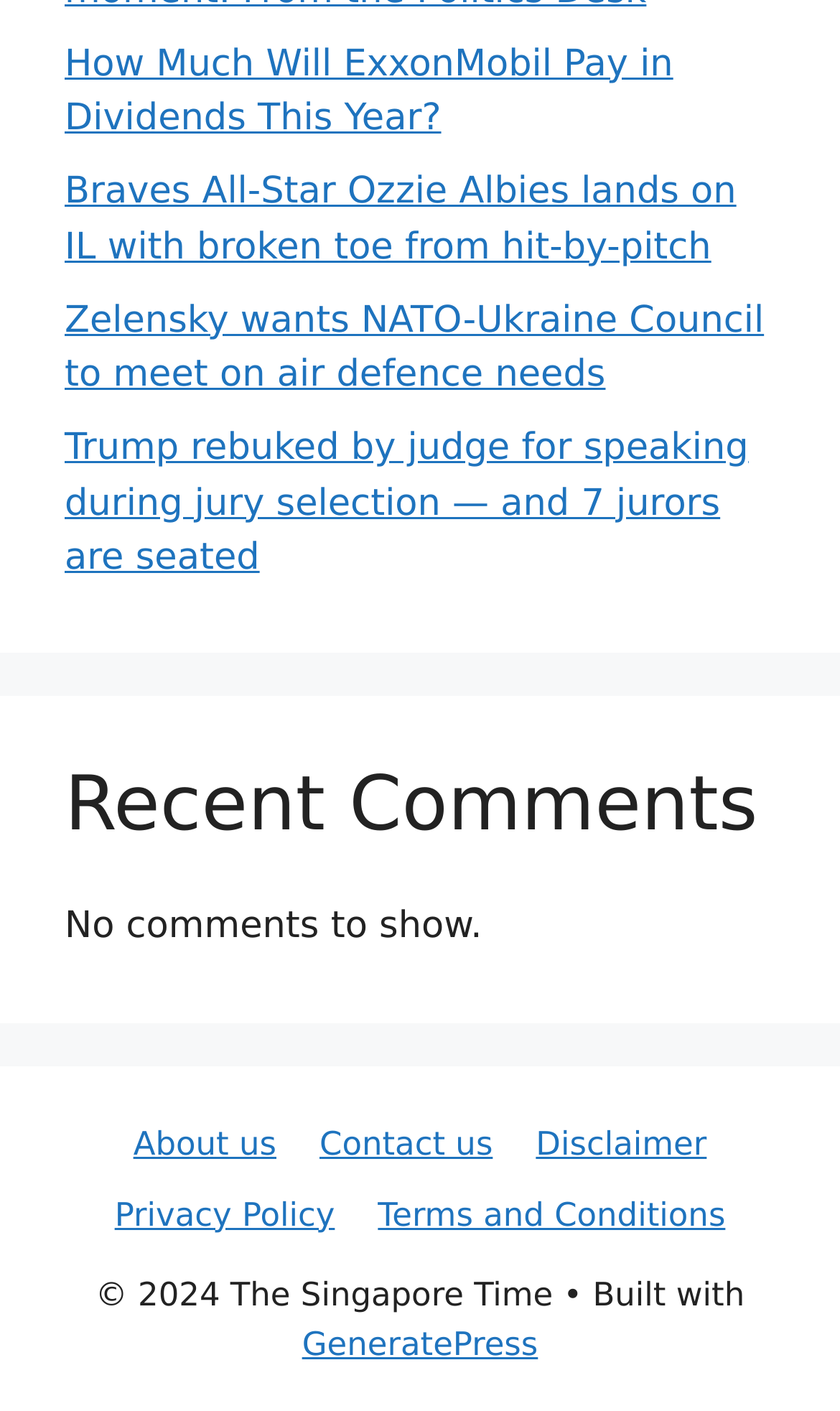Please give the bounding box coordinates of the area that should be clicked to fulfill the following instruction: "Subscribe to the Central Minnesota Catholic Newsletter". The coordinates should be in the format of four float numbers from 0 to 1, i.e., [left, top, right, bottom].

None